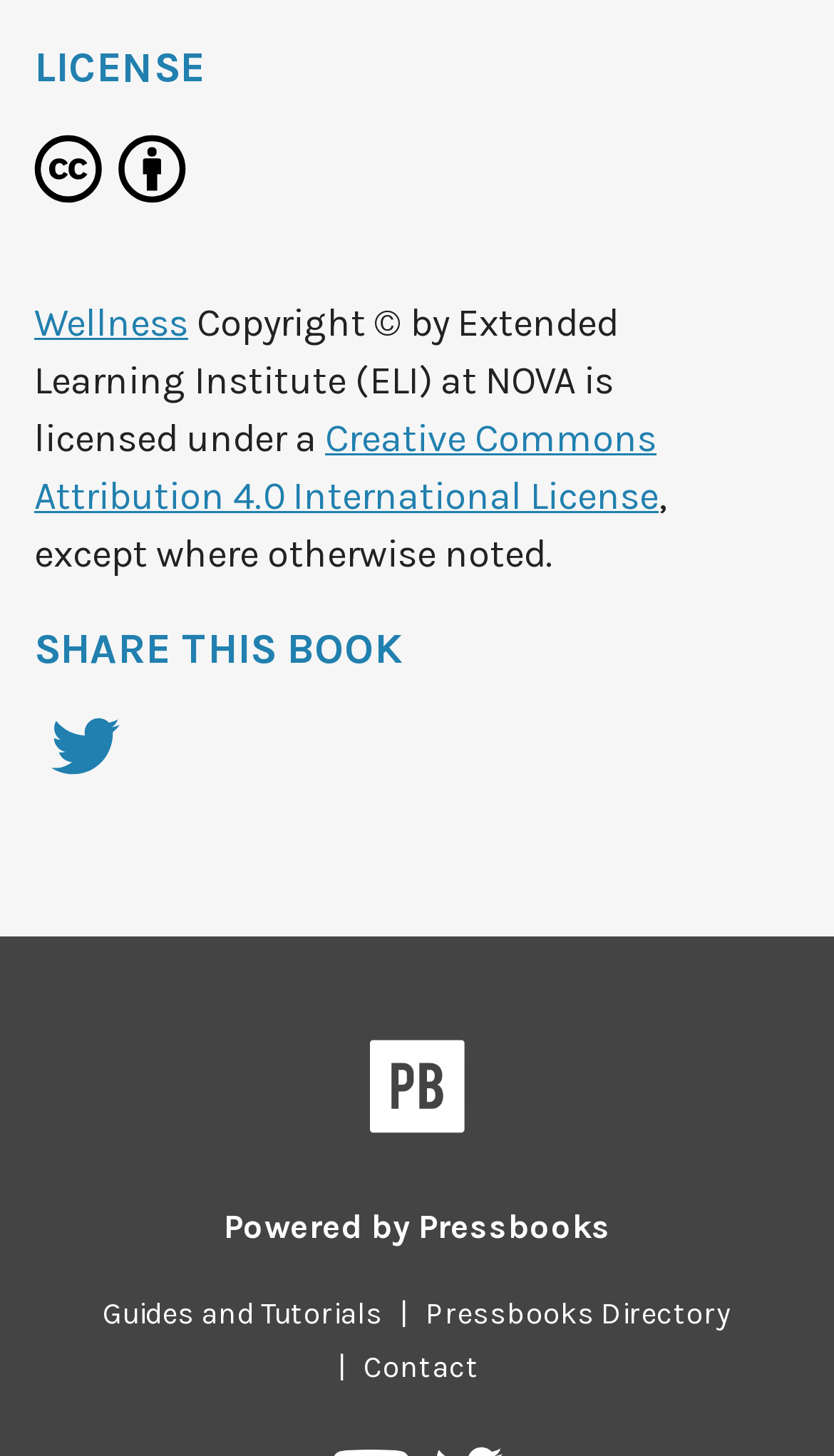Based on the element description: "Wellness", identify the UI element and provide its bounding box coordinates. Use four float numbers between 0 and 1, [left, top, right, bottom].

[0.041, 0.206, 0.226, 0.238]